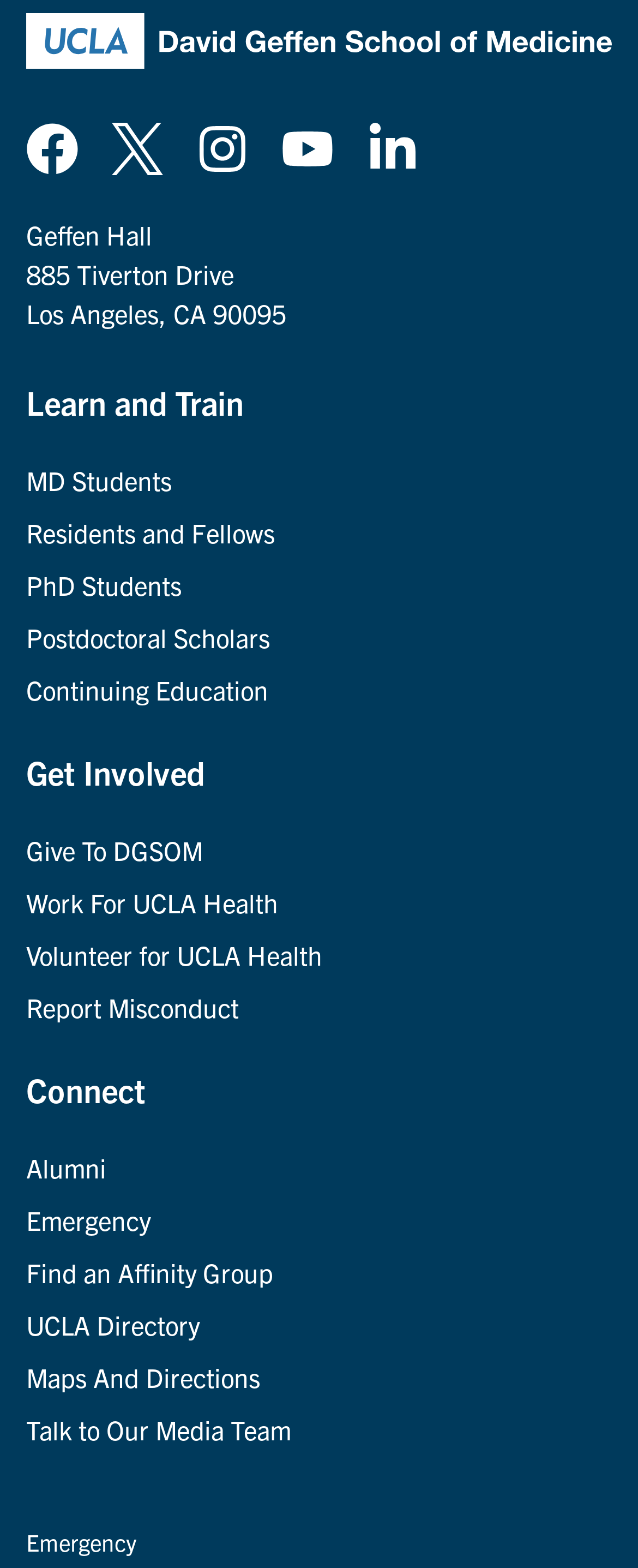Bounding box coordinates are specified in the format (top-left x, top-left y, bottom-right x, bottom-right y). All values are floating point numbers bounded between 0 and 1. Please provide the bounding box coordinate of the region this sentence describes: X

[0.174, 0.078, 0.256, 0.112]